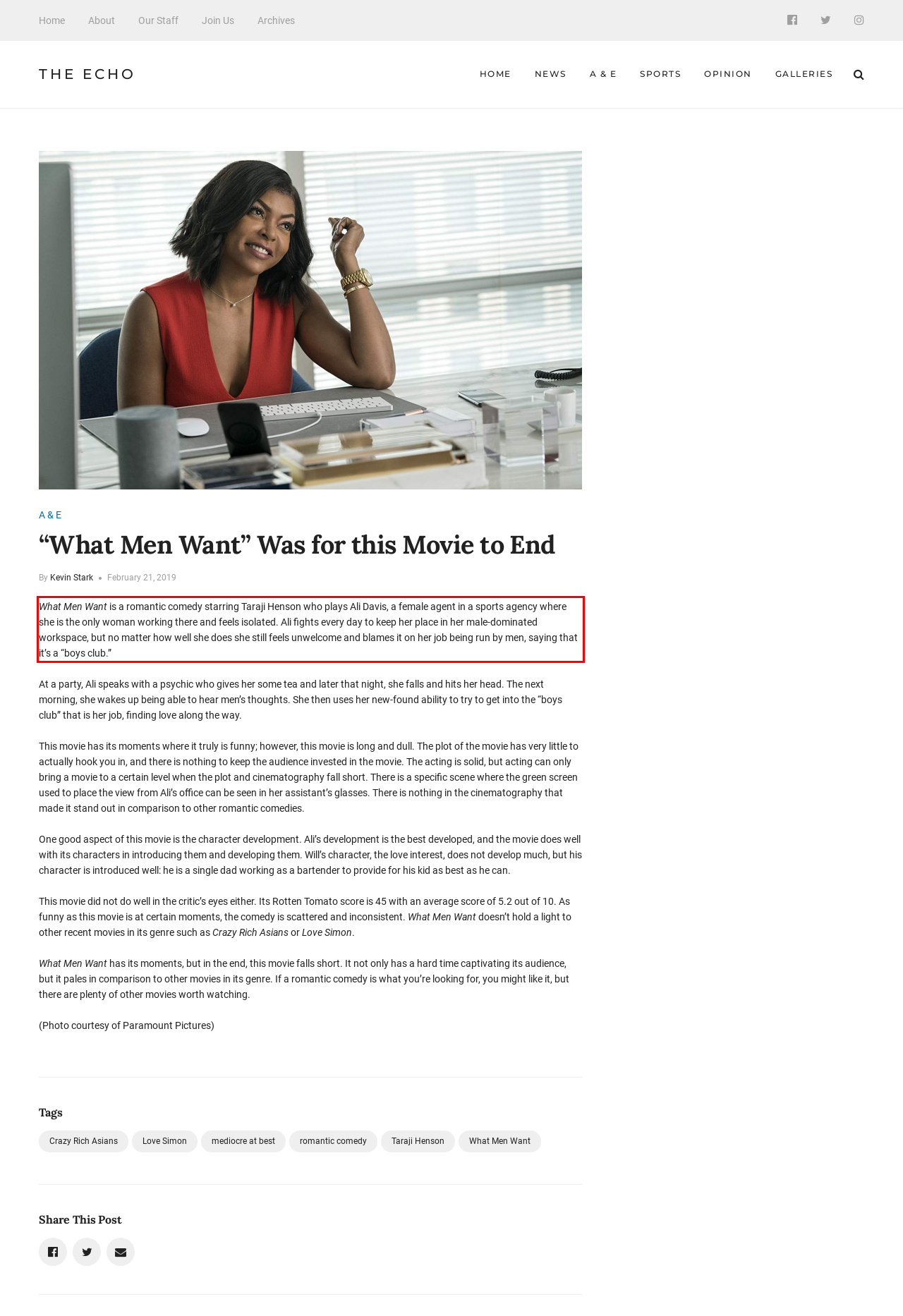You are given a webpage screenshot with a red bounding box around a UI element. Extract and generate the text inside this red bounding box.

What Men Want is a romantic comedy starring Taraji Henson who plays Ali Davis, a female agent in a sports agency where she is the only woman working there and feels isolated. Ali fights every day to keep her place in her male-dominated workspace, but no matter how well she does she still feels unwelcome and blames it on her job being run by men, saying that it’s a “boys club.”